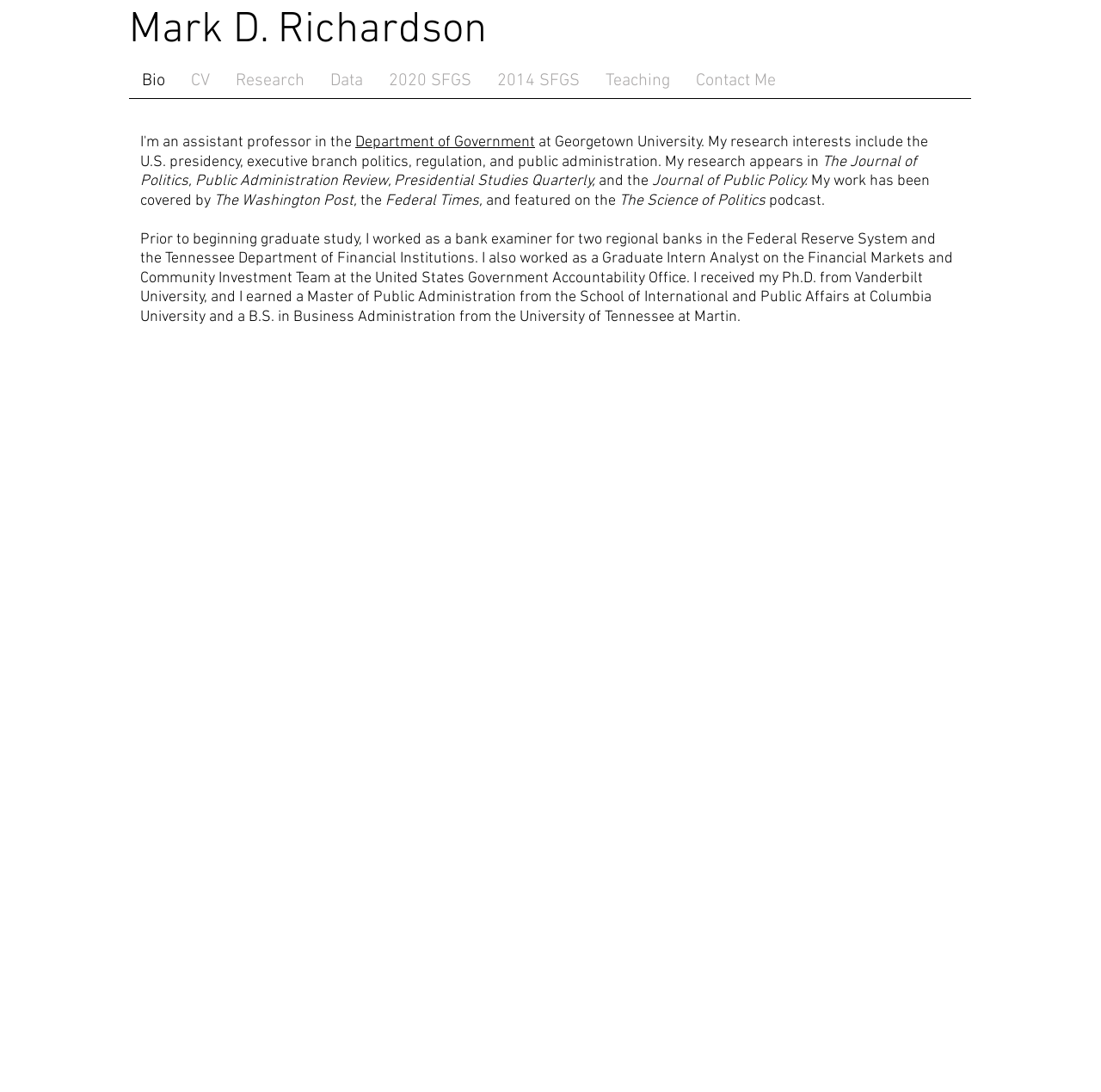Determine the bounding box coordinates for the area that should be clicked to carry out the following instruction: "Explore the Research section".

[0.202, 0.063, 0.288, 0.085]